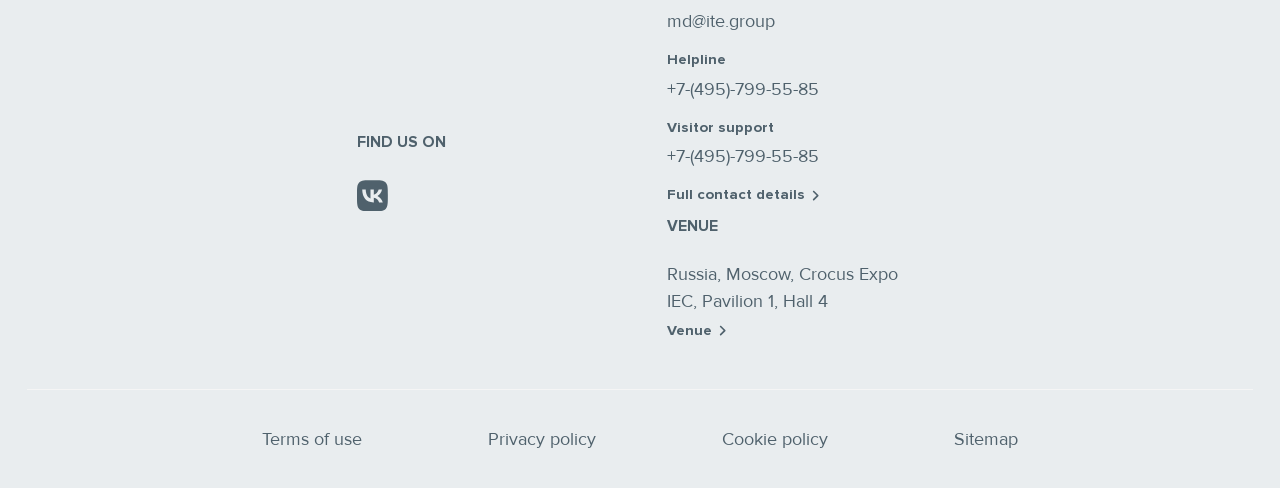What is the helpline number?
Use the information from the screenshot to give a comprehensive response to the question.

I found the helpline number by looking at the heading 'Helpline' and the link below it, which contains the phone number.